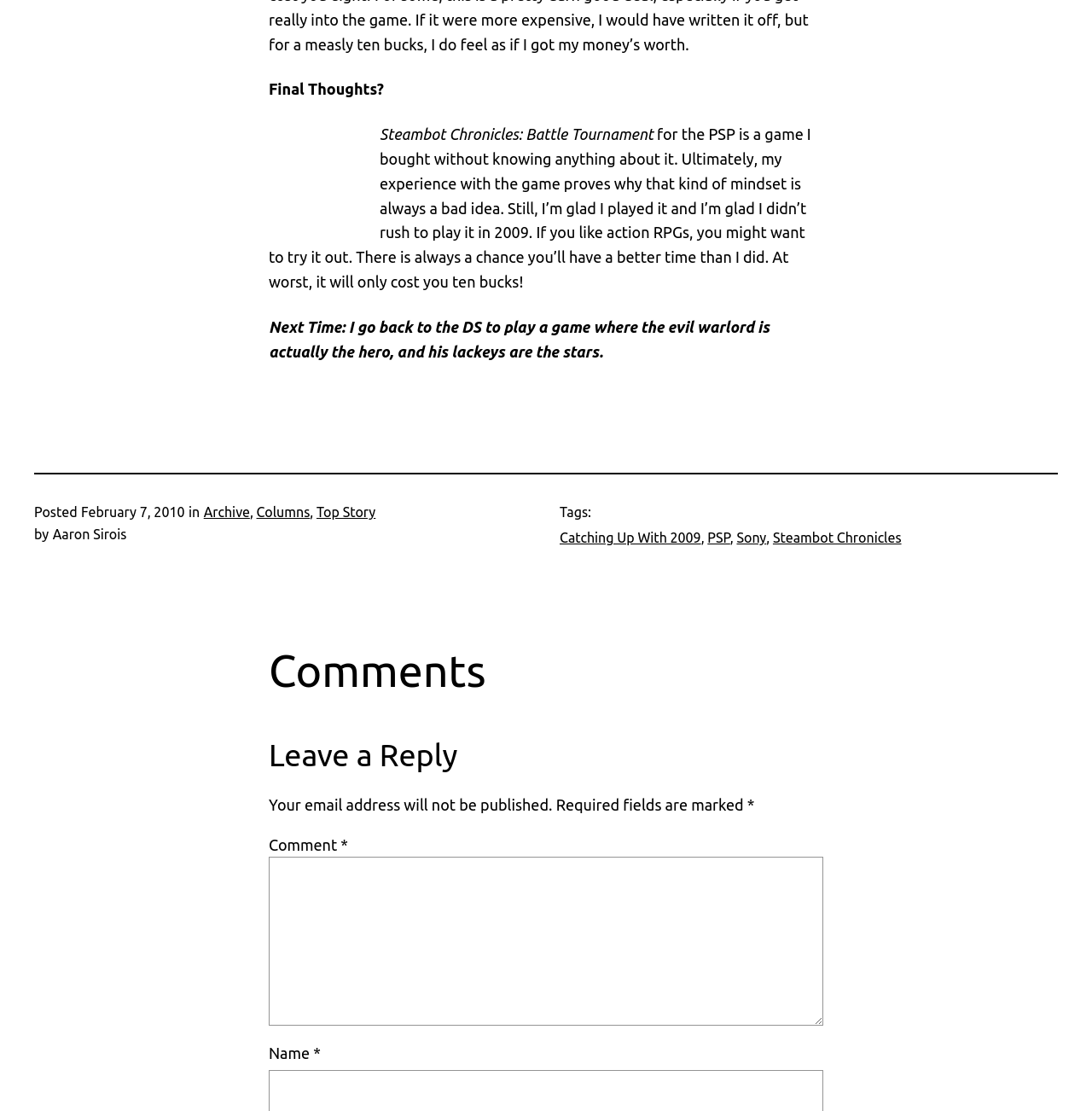Please mark the clickable region by giving the bounding box coordinates needed to complete this instruction: "Click the 'Catching Up With 2009' tag".

[0.512, 0.477, 0.642, 0.491]